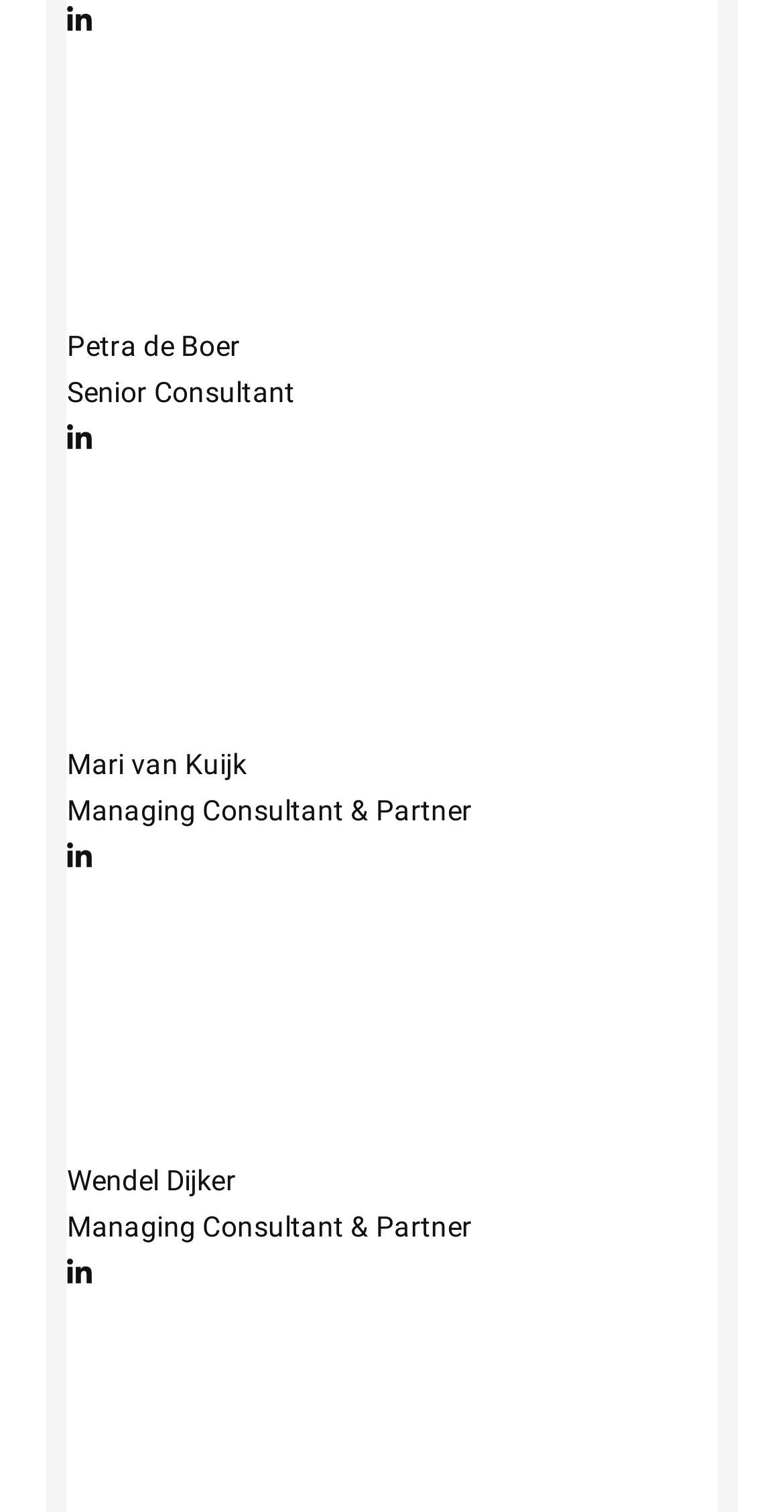How many LinkedIn links are there?
Answer the question based on the image using a single word or a brief phrase.

4